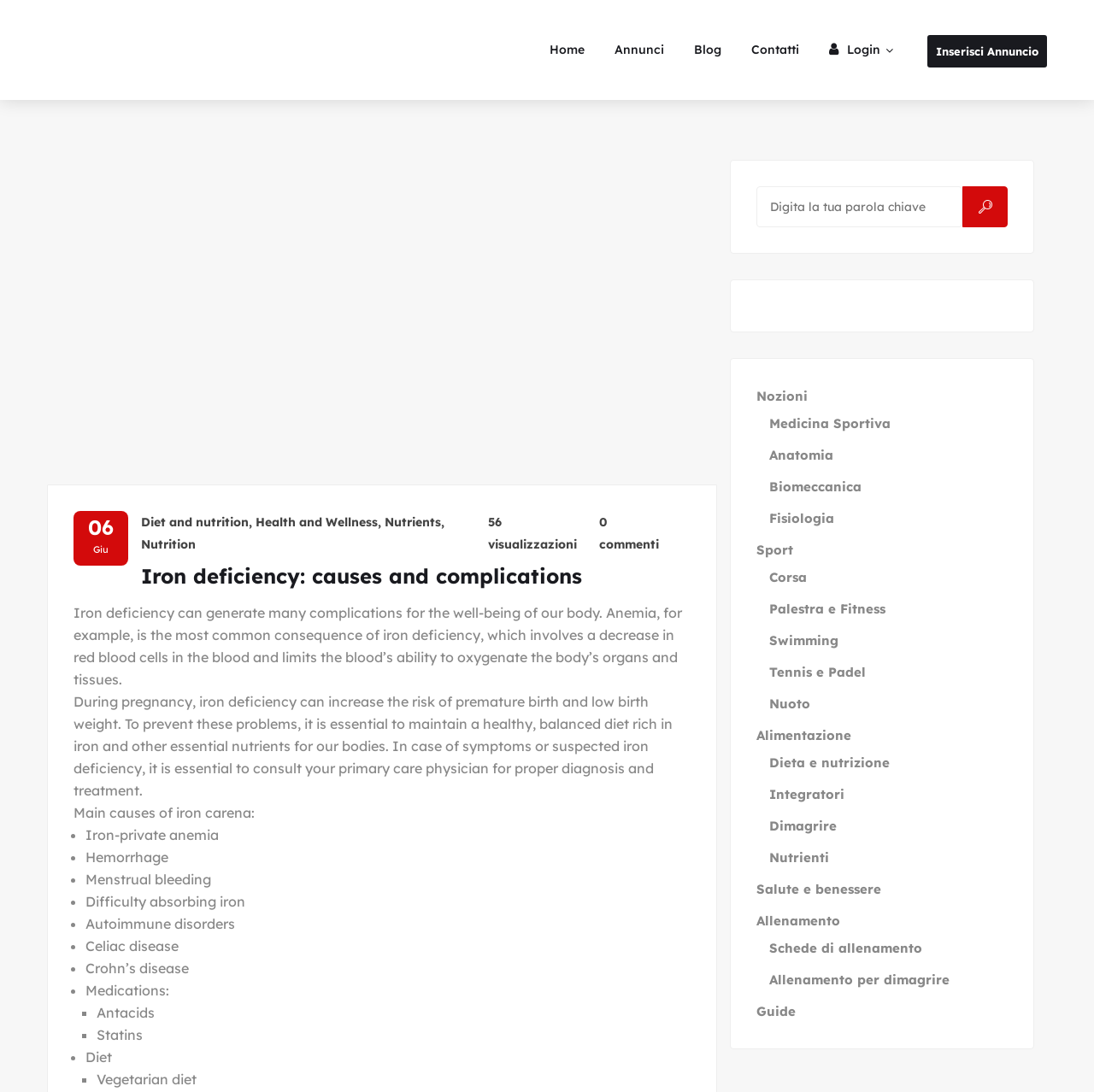Identify the bounding box coordinates of the specific part of the webpage to click to complete this instruction: "Search for a keyword in the search bar".

[0.691, 0.171, 0.88, 0.208]